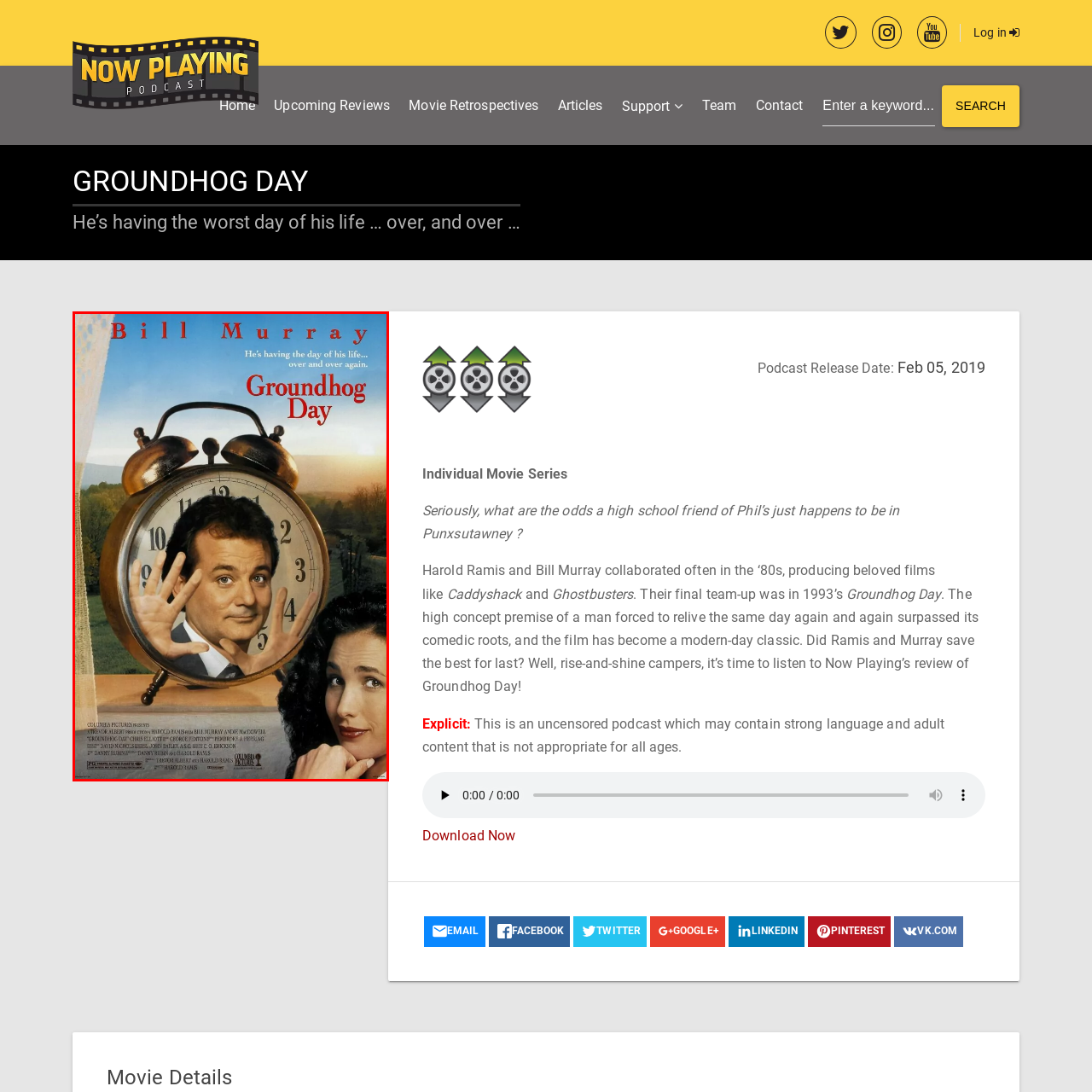Observe the area inside the red box, What is the connection between the film's title and a holiday? Respond with a single word or phrase.

Groundhog Day